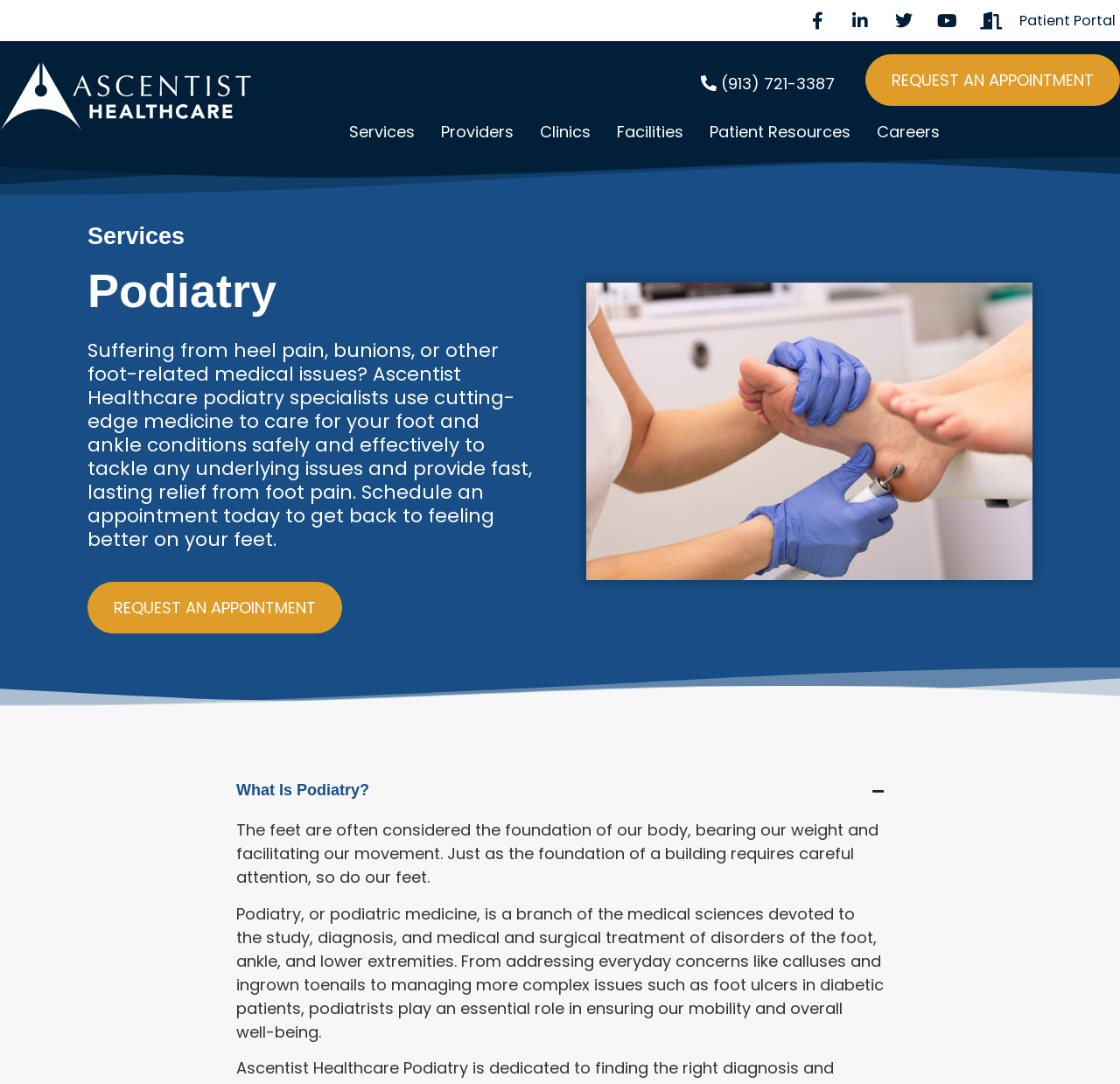Locate the bounding box coordinates of the element to click to perform the following action: 'Call the phone number'. The coordinates should be given as four float values between 0 and 1, in the form of [left, top, right, bottom].

[0.622, 0.066, 0.745, 0.088]